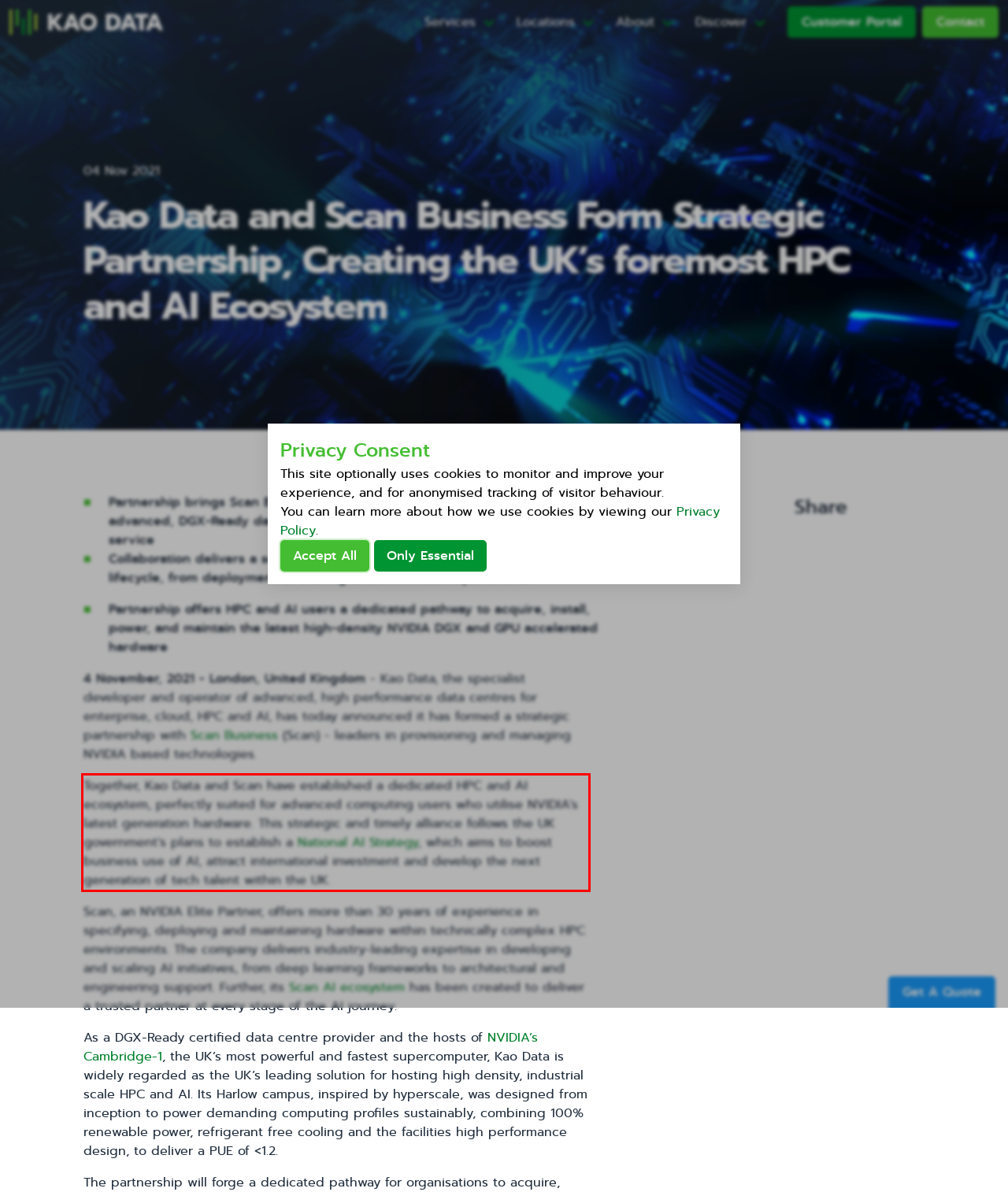The screenshot you have been given contains a UI element surrounded by a red rectangle. Use OCR to read and extract the text inside this red rectangle.

Together, Kao Data and Scan have established a dedicated HPC and AI ecosystem, perfectly suited for advanced computing users who utilise NVIDIA’s latest generation hardware. This strategic and timely alliance follows the UK government’s plans to establish a National AI Strategy, which aims to boost business use of AI, attract international investment and develop the next generation of tech talent within the UK.